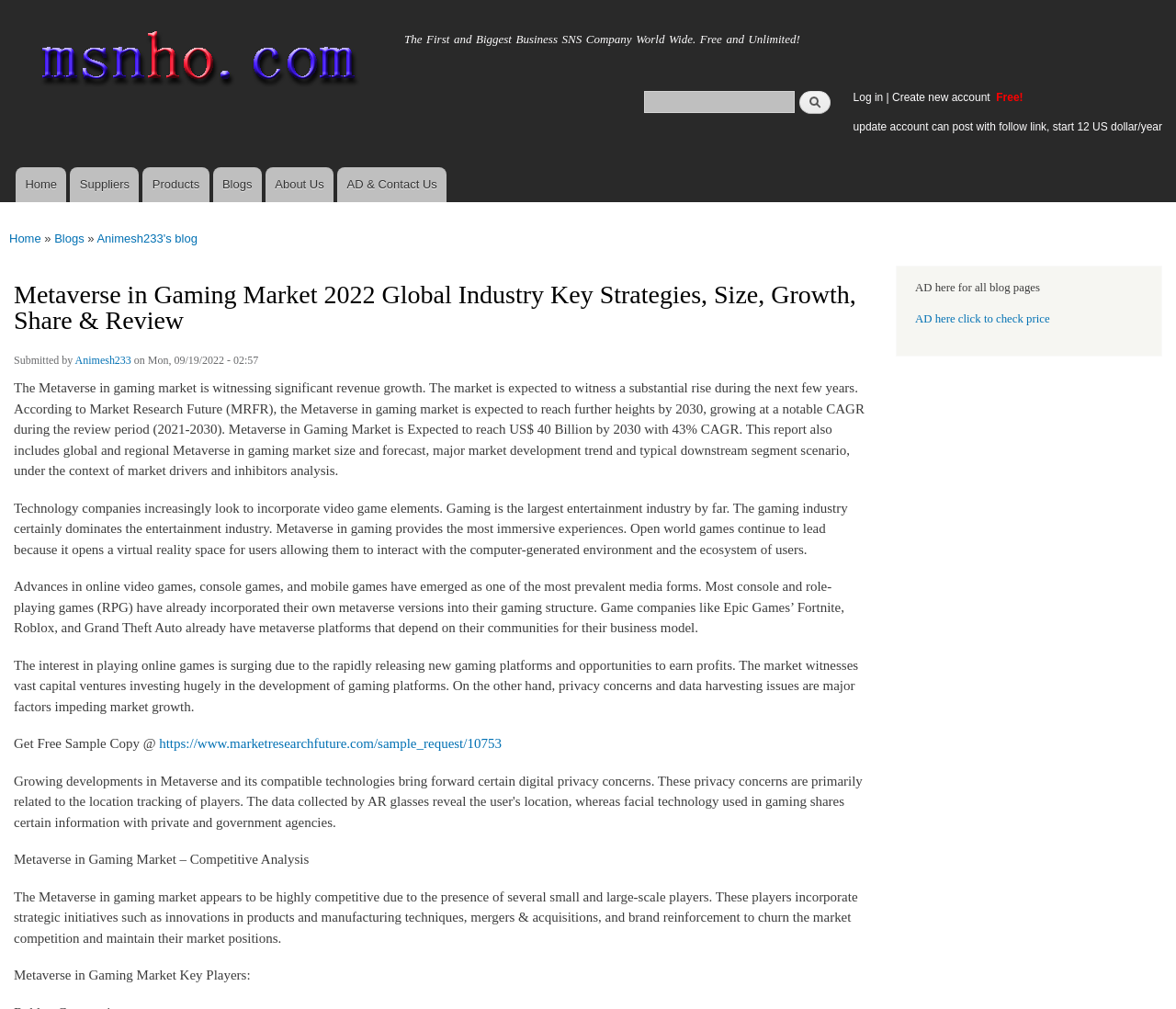Can you find the bounding box coordinates of the area I should click to execute the following instruction: "Log in to the account"?

[0.725, 0.09, 0.751, 0.102]